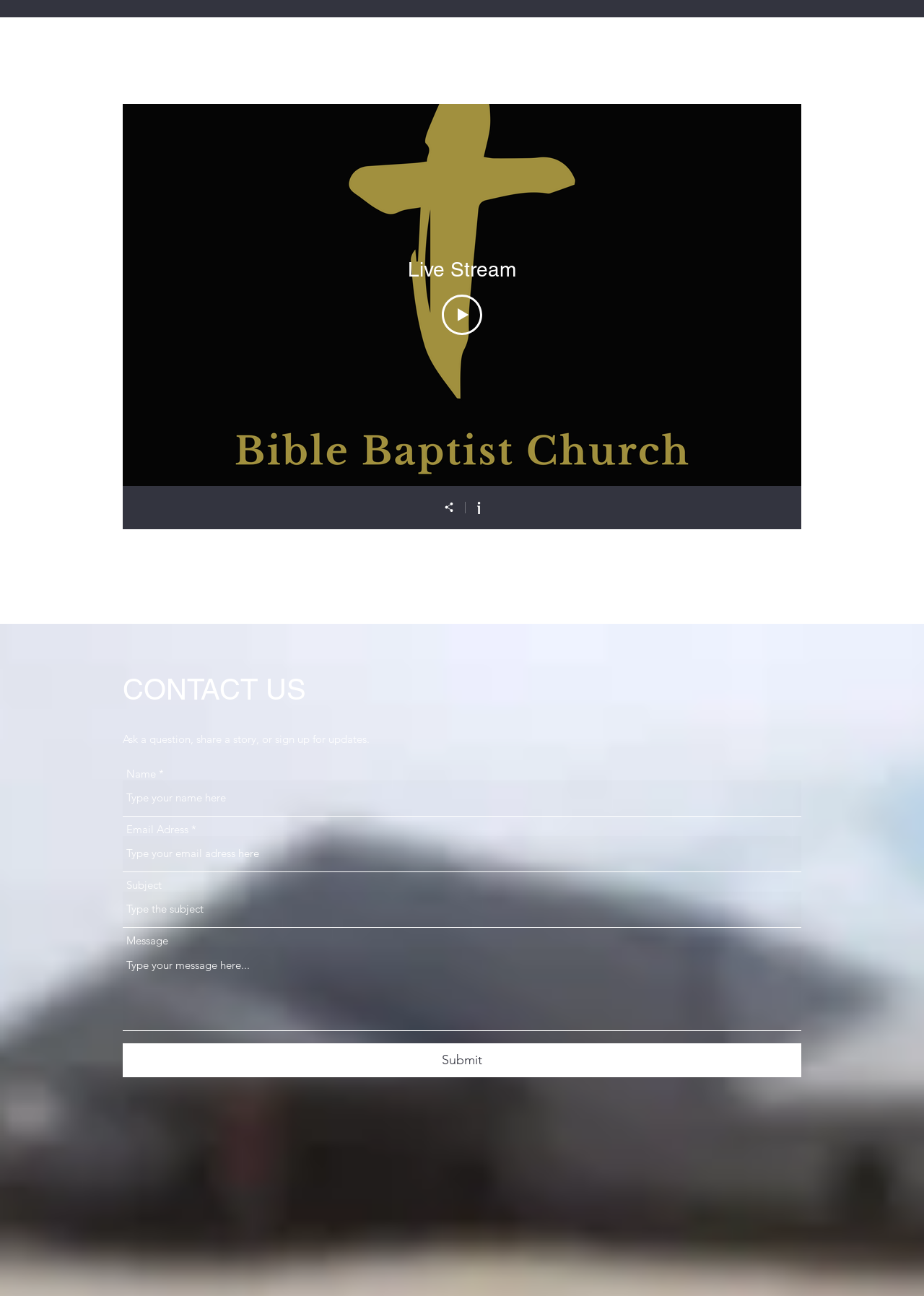From the given element description: "name="name" placeholder="Type your name here"", find the bounding box for the UI element. Provide the coordinates as four float numbers between 0 and 1, in the order [left, top, right, bottom].

[0.133, 0.602, 0.867, 0.63]